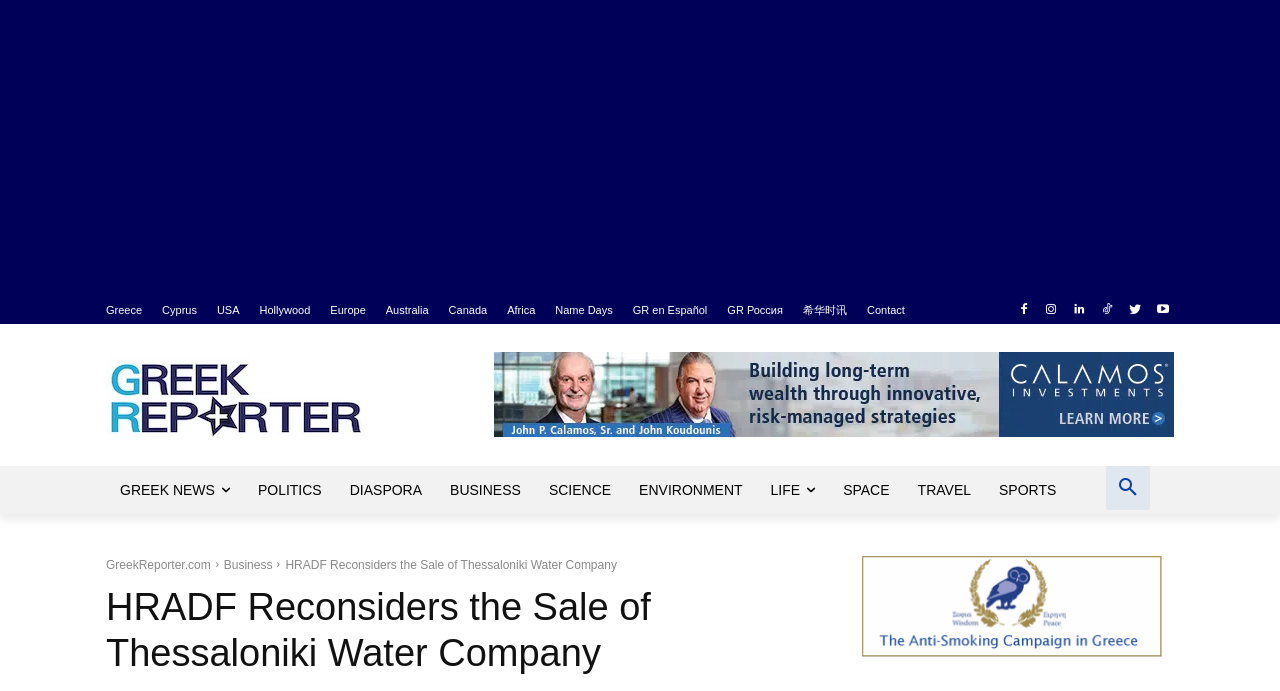Please pinpoint the bounding box coordinates for the region I should click to adhere to this instruction: "Visit the Business section".

[0.175, 0.808, 0.213, 0.828]